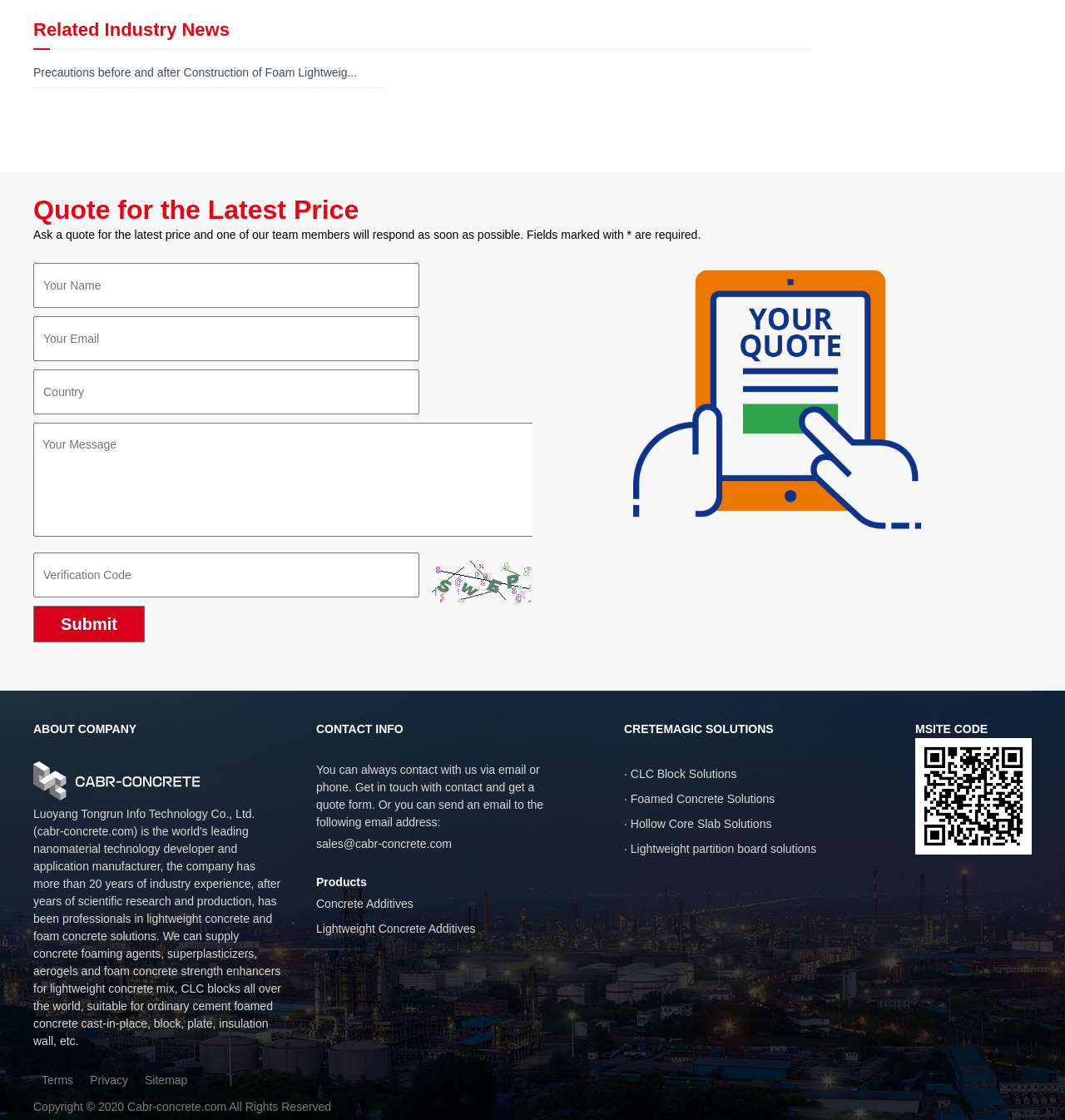Determine the bounding box coordinates of the element that should be clicked to execute the following command: "Click the 'Submit' button".

[0.031, 0.541, 0.136, 0.574]